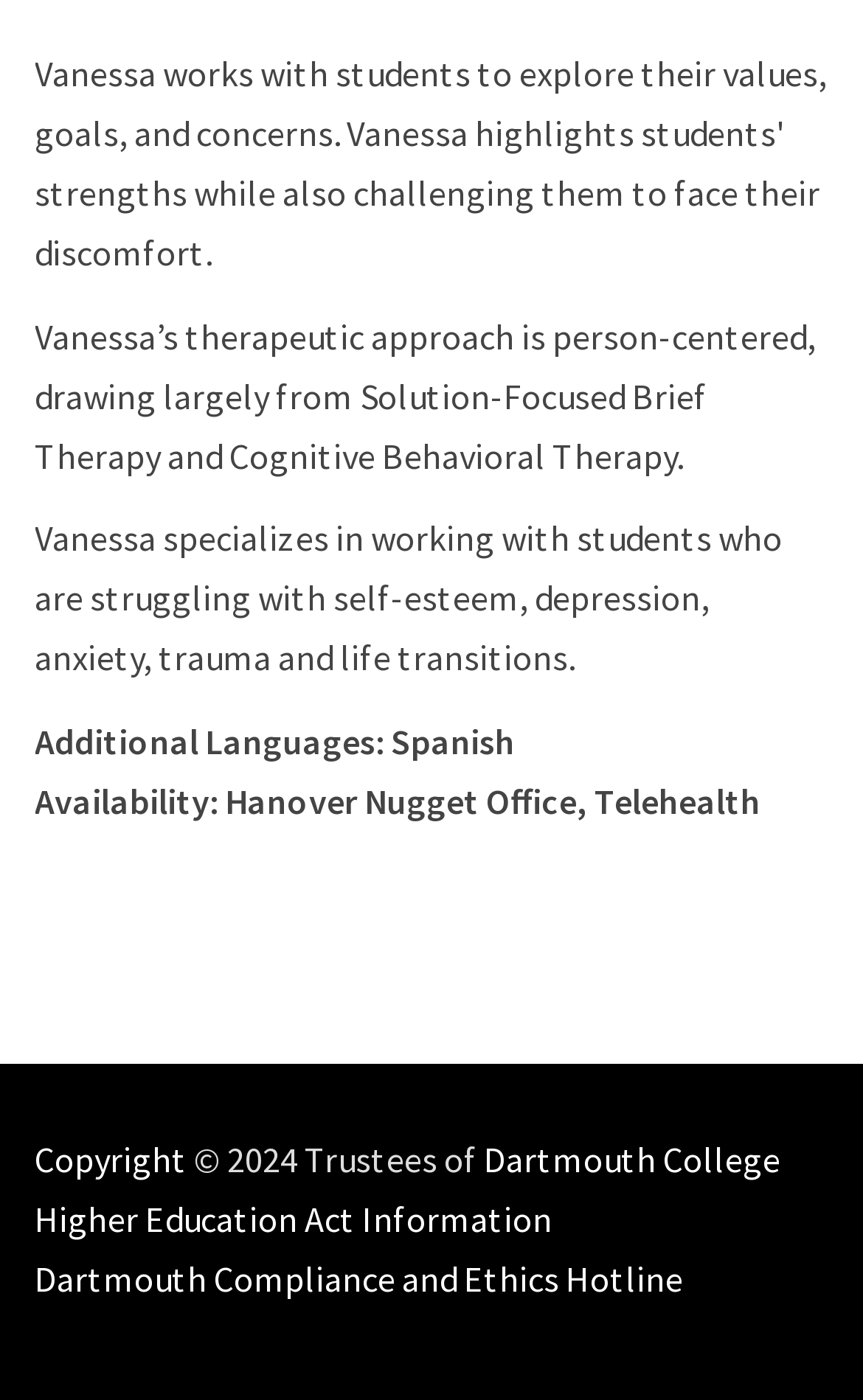Determine the bounding box coordinates for the HTML element mentioned in the following description: "Dartmouth College". The coordinates should be a list of four floats ranging from 0 to 1, represented as [left, top, right, bottom].

[0.56, 0.812, 0.904, 0.844]